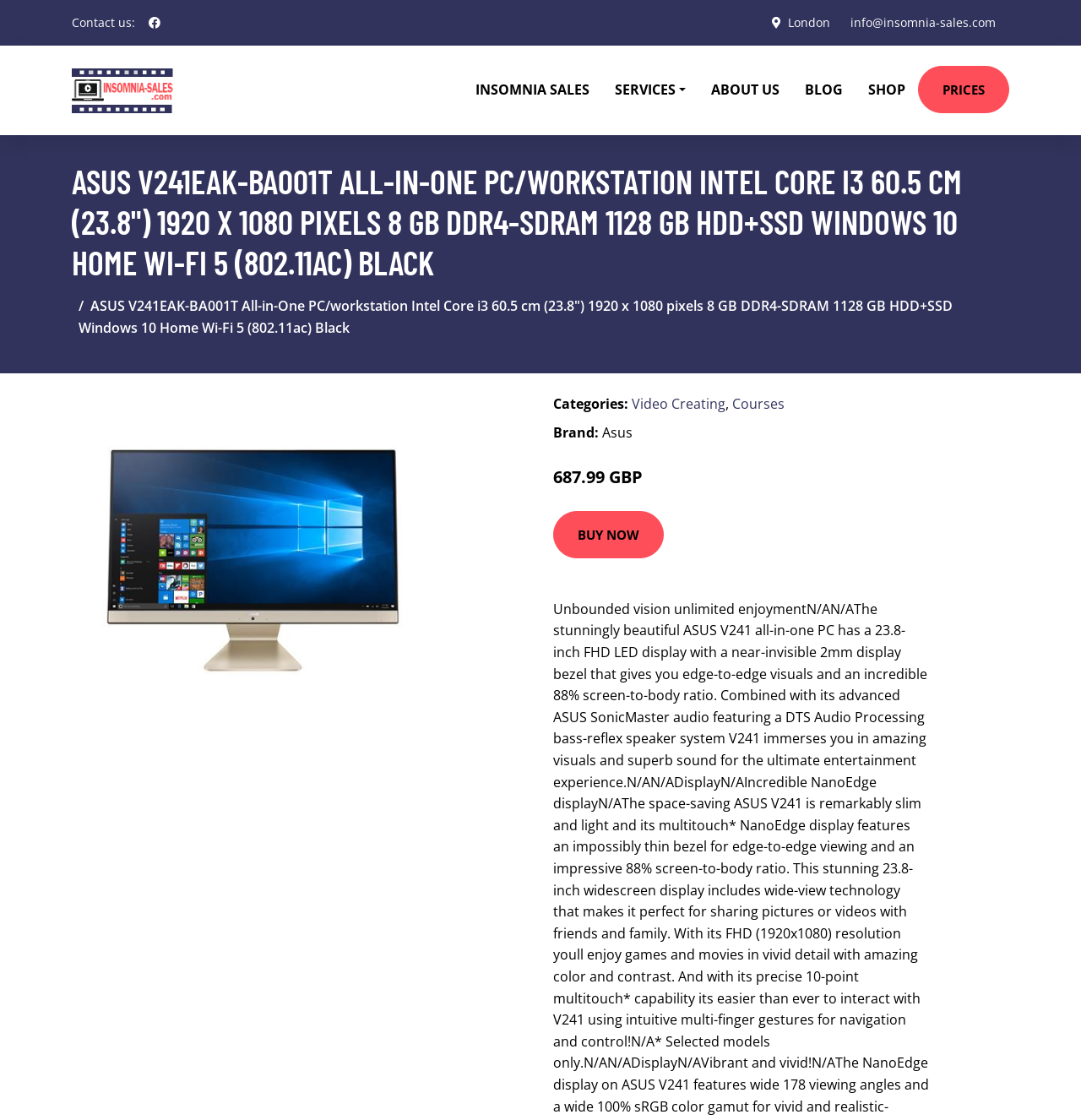Please identify the primary heading of the webpage and give its text content.

ASUS V241EAK-BA001T ALL-IN-ONE PC/WORKSTATION INTEL CORE I3 60.5 CM (23.8") 1920 X 1080 PIXELS 8 GB DDR4-SDRAM 1128 GB HDD+SSD WINDOWS 10 HOME WI-FI 5 (802.11AC) BLACK